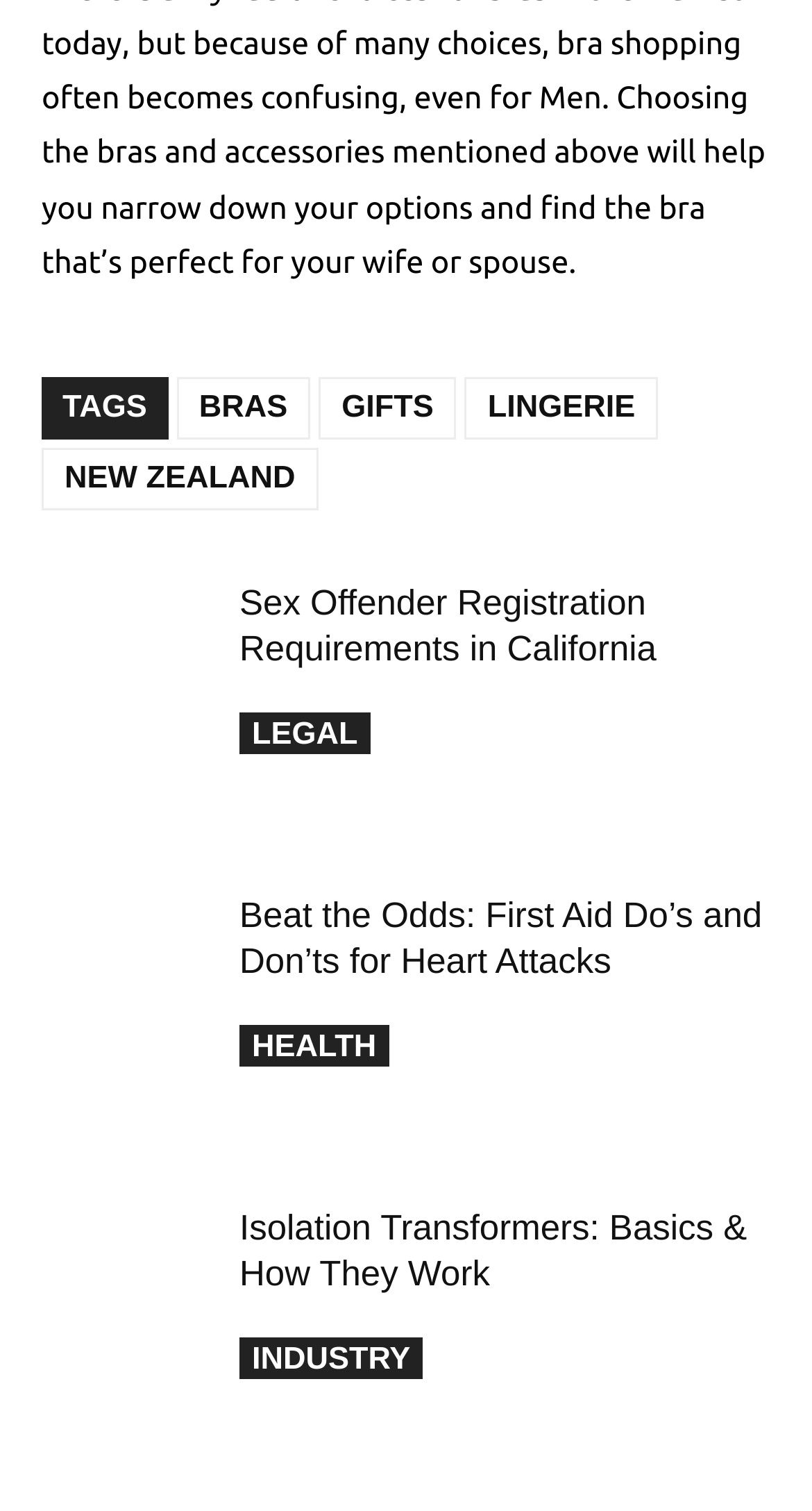Predict the bounding box coordinates of the area that should be clicked to accomplish the following instruction: "visit the third link". The bounding box coordinates should consist of four float numbers between 0 and 1, i.e., [left, top, right, bottom].

None